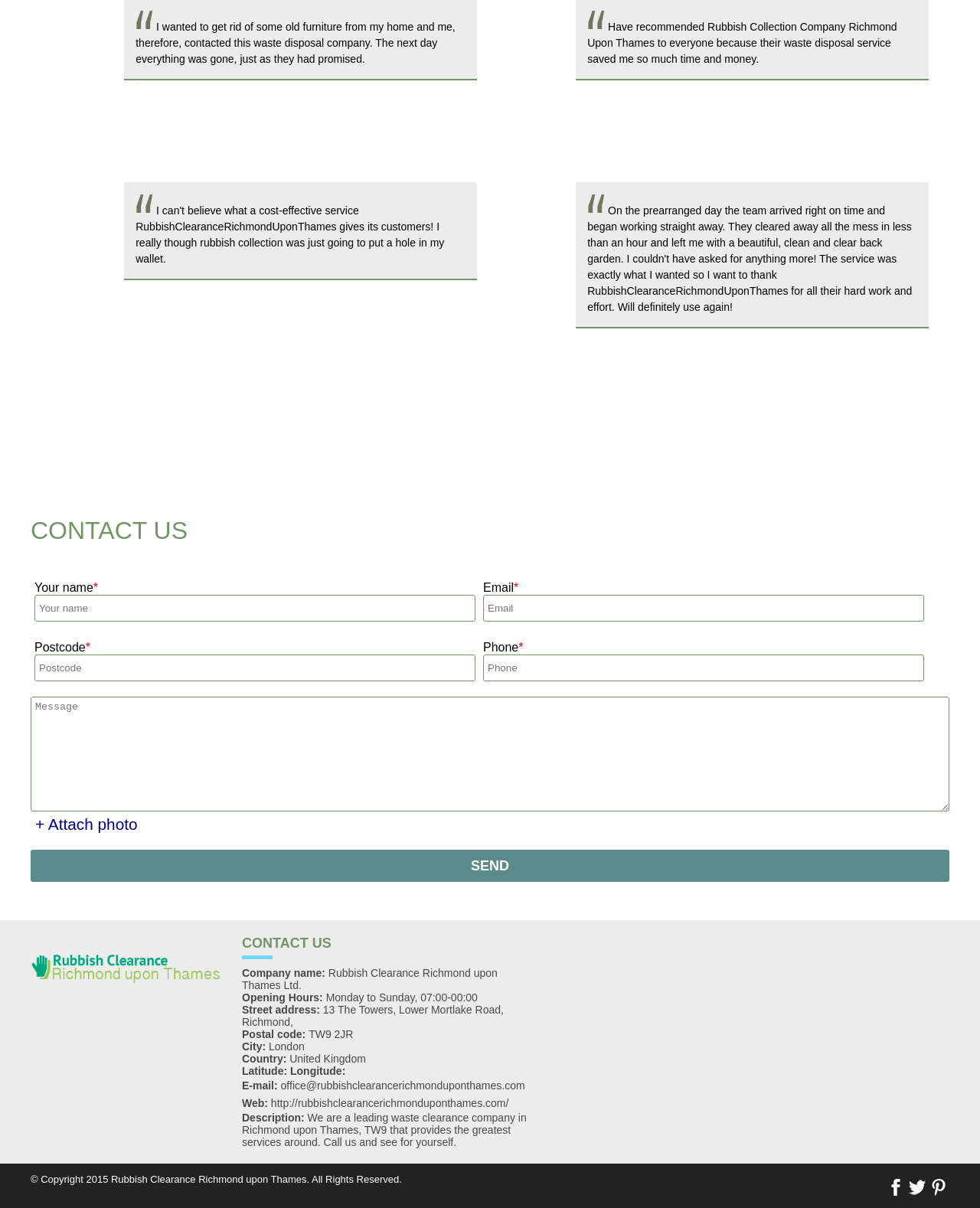What is the postcode of the company's address?
Answer with a single word or phrase, using the screenshot for reference.

TW9 2JR